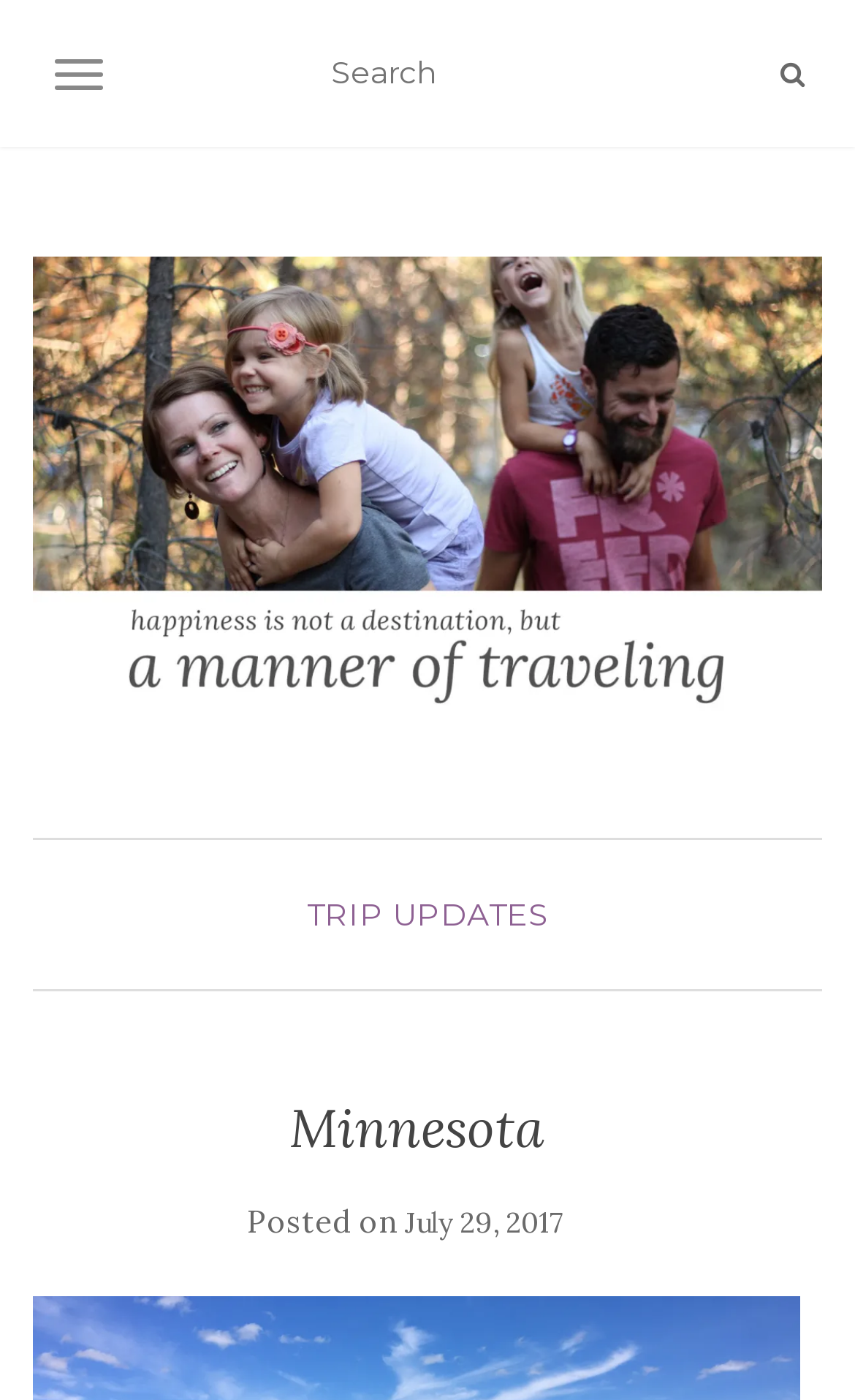Please answer the following question using a single word or phrase: 
What is the text next to the 'Posted on' label?

July 29, 2017